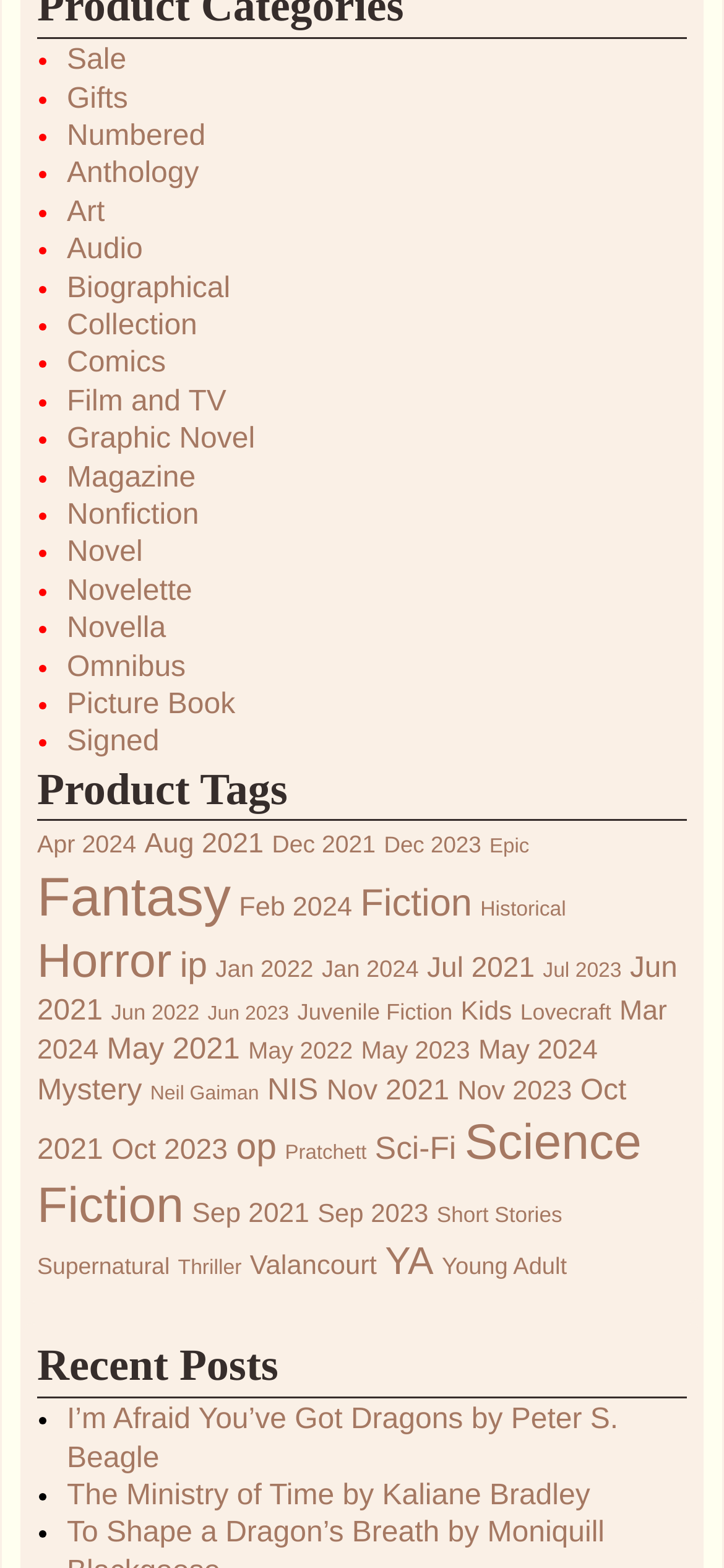How many products are in the 'Fantasy' category?
Look at the screenshot and provide an in-depth answer.

The number of products in the 'Fantasy' category is 1,327 because the link element with the text 'Fantasy (1,327 products)' has this number in its description, indicating the number of products in this category.